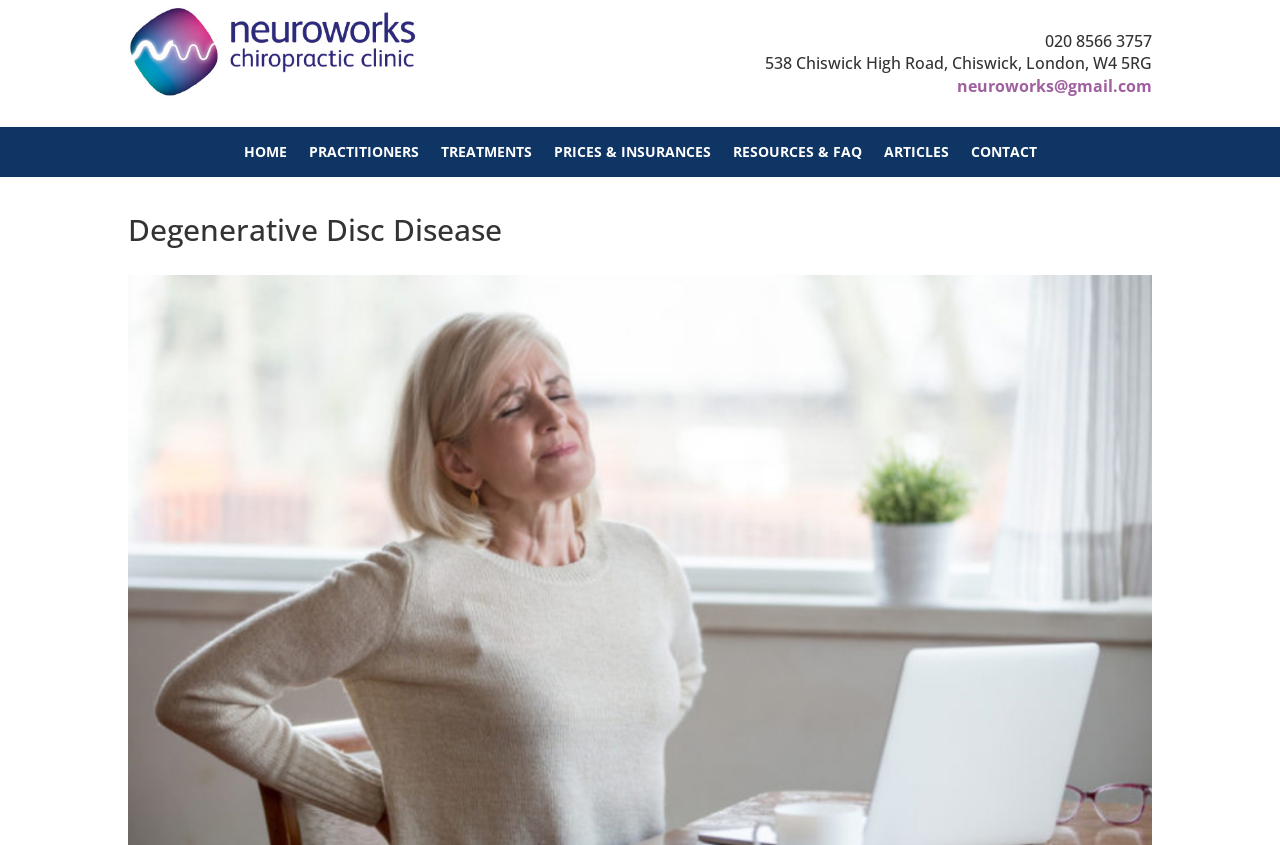Analyze and describe the webpage in a detailed narrative.

The webpage is about Degenerative Disc Disease, specifically related to Neuroworks. At the top left, there is a logo of Neuroworks Chiswick Chiropractic Clinic, accompanied by a link to the clinic's website. Below the logo, there is a phone number, 020 8566 3757, and an address, 538 Chiswick High Road, Chiswick, London, W4 5RG. To the right of the address, there is an email address, neuroworks@gmail.com.

In the middle of the page, there is a navigation menu with seven links: HOME, PRACTITIONERS, TREATMENTS, PRICES & INSURANCES, RESOURCES & FAQ, ARTICLES, and CONTACT. These links are arranged horizontally, with HOME on the left and CONTACT on the right.

Below the navigation menu, there is a heading that reads "Degenerative Disc Disease", which is the main topic of the webpage.